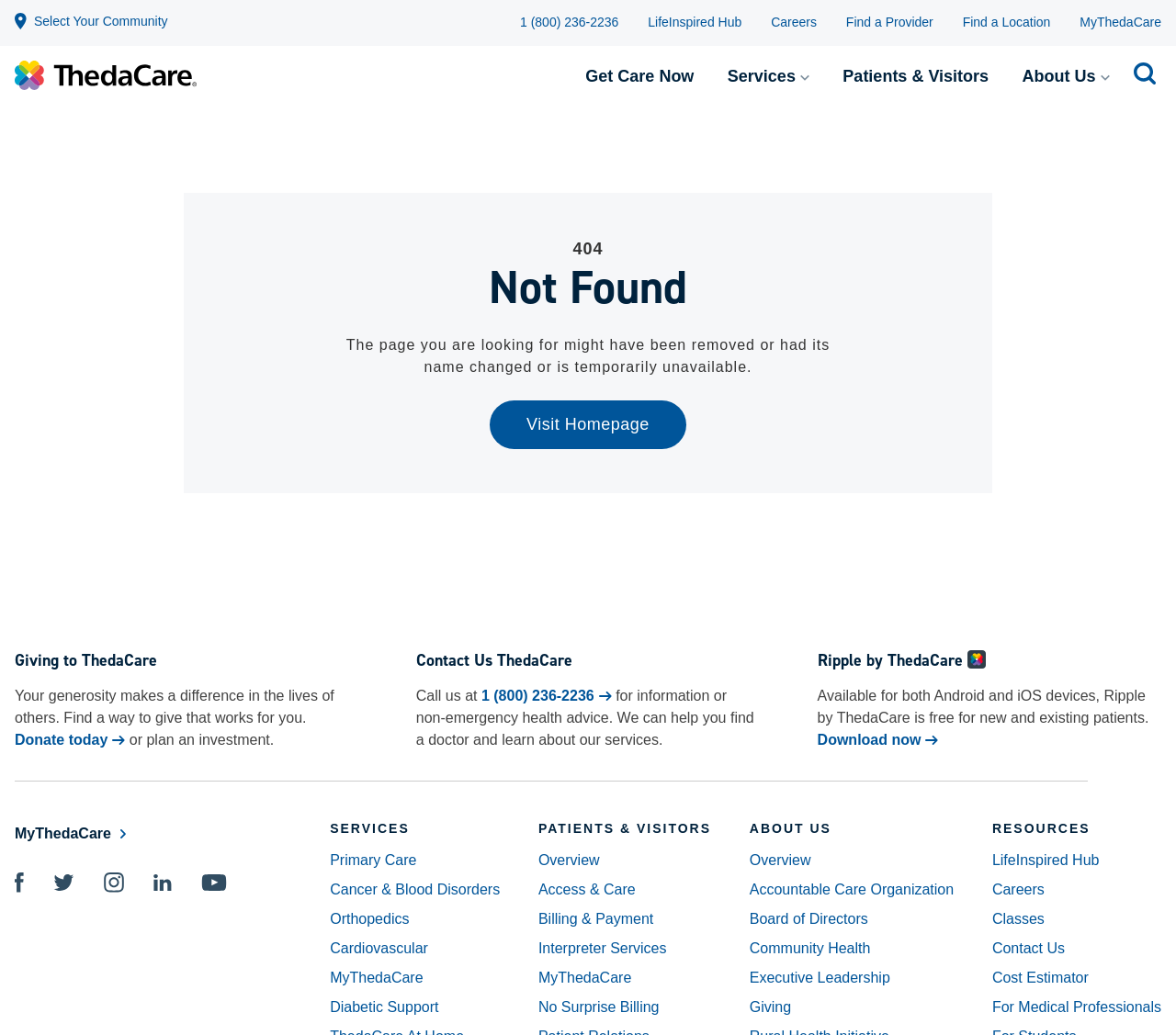Answer the question below in one word or phrase:
What is the name of the healthcare organization?

ThedaCare